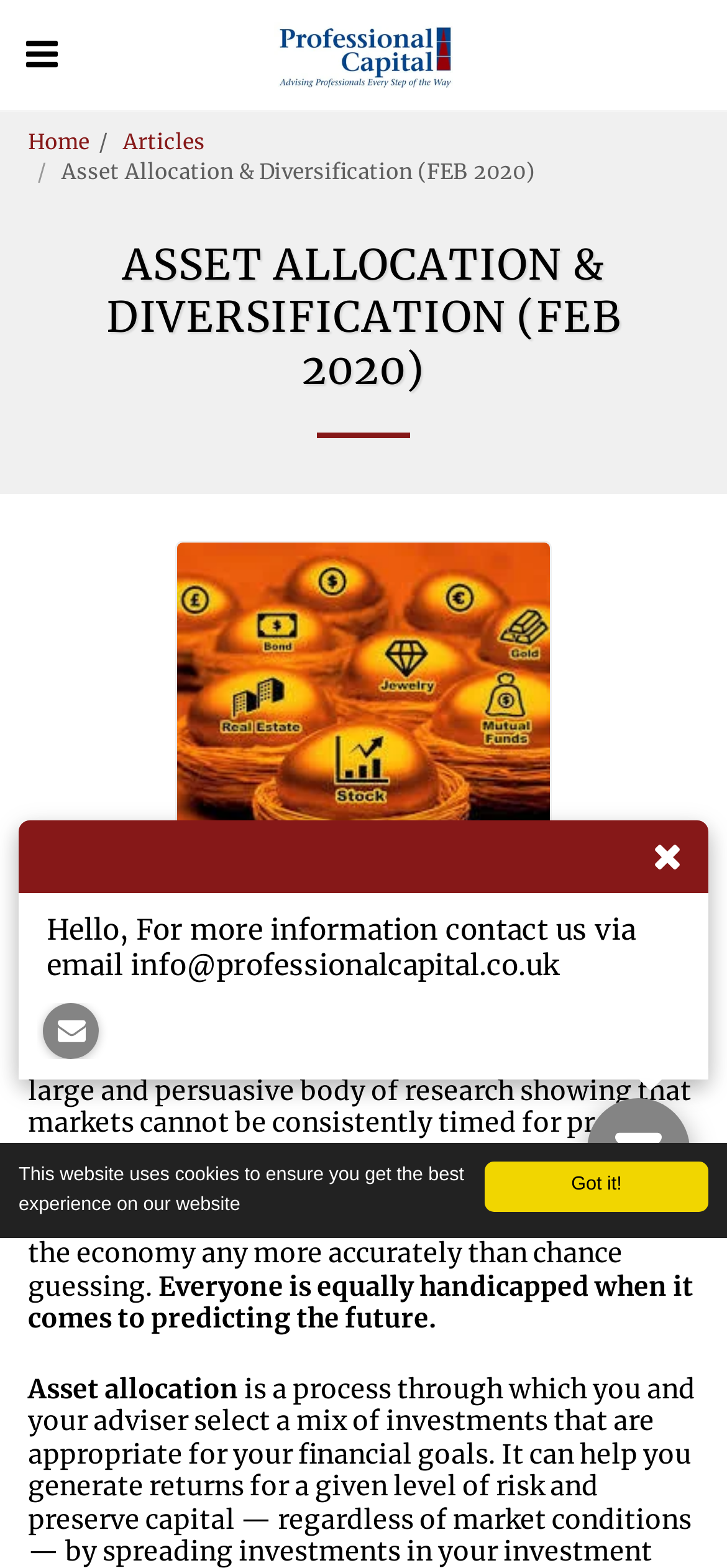Given the element description, predict the bounding box coordinates in the format (top-left x, top-left y, bottom-right x, bottom-right y), using floating point numbers between 0 and 1: Got it!

[0.667, 0.741, 0.974, 0.772]